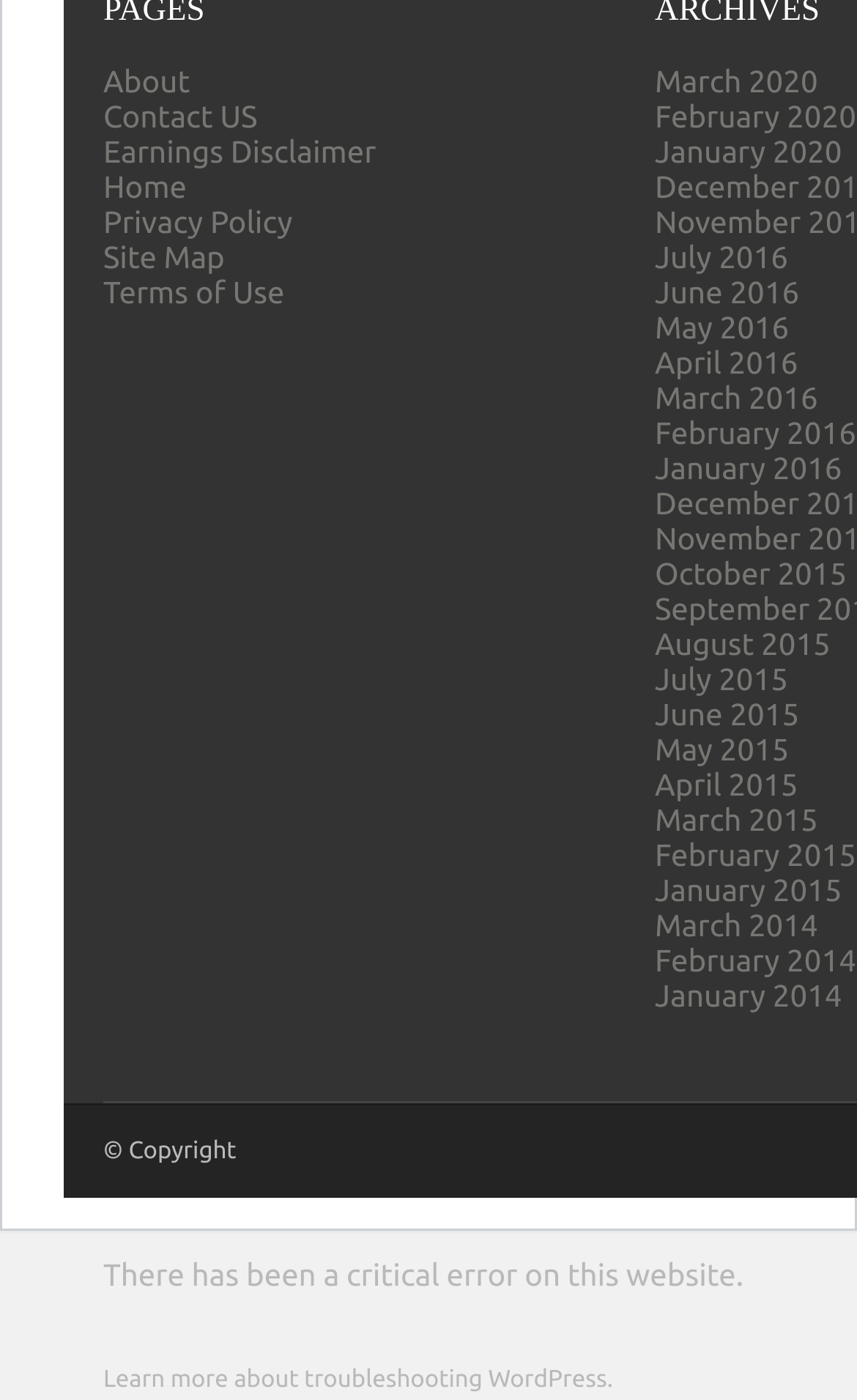What is the copyright status of the website?
Using the image as a reference, give a one-word or short phrase answer.

Copyrighted